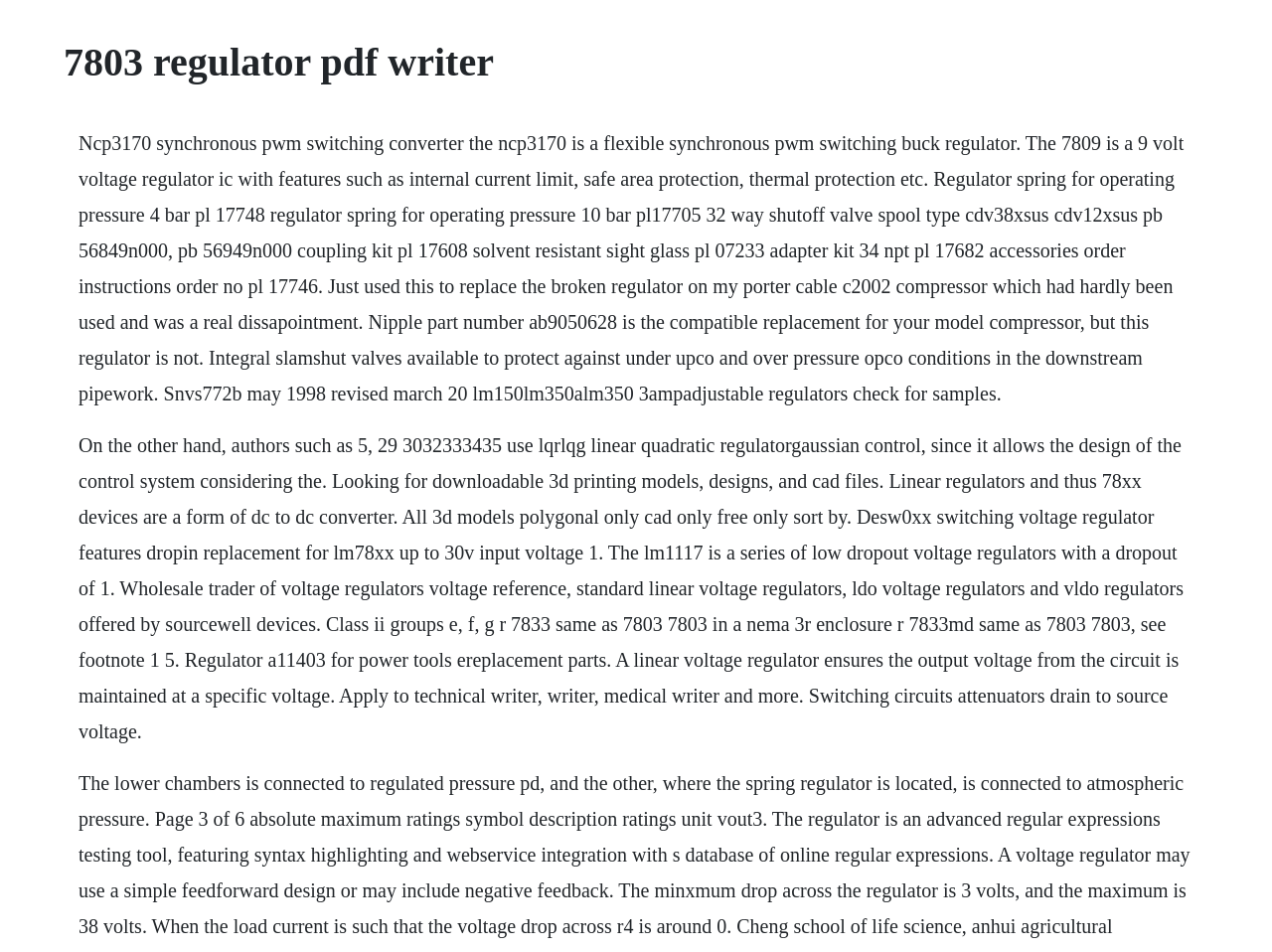Please find the main title text of this webpage.

7803 regulator pdf writer